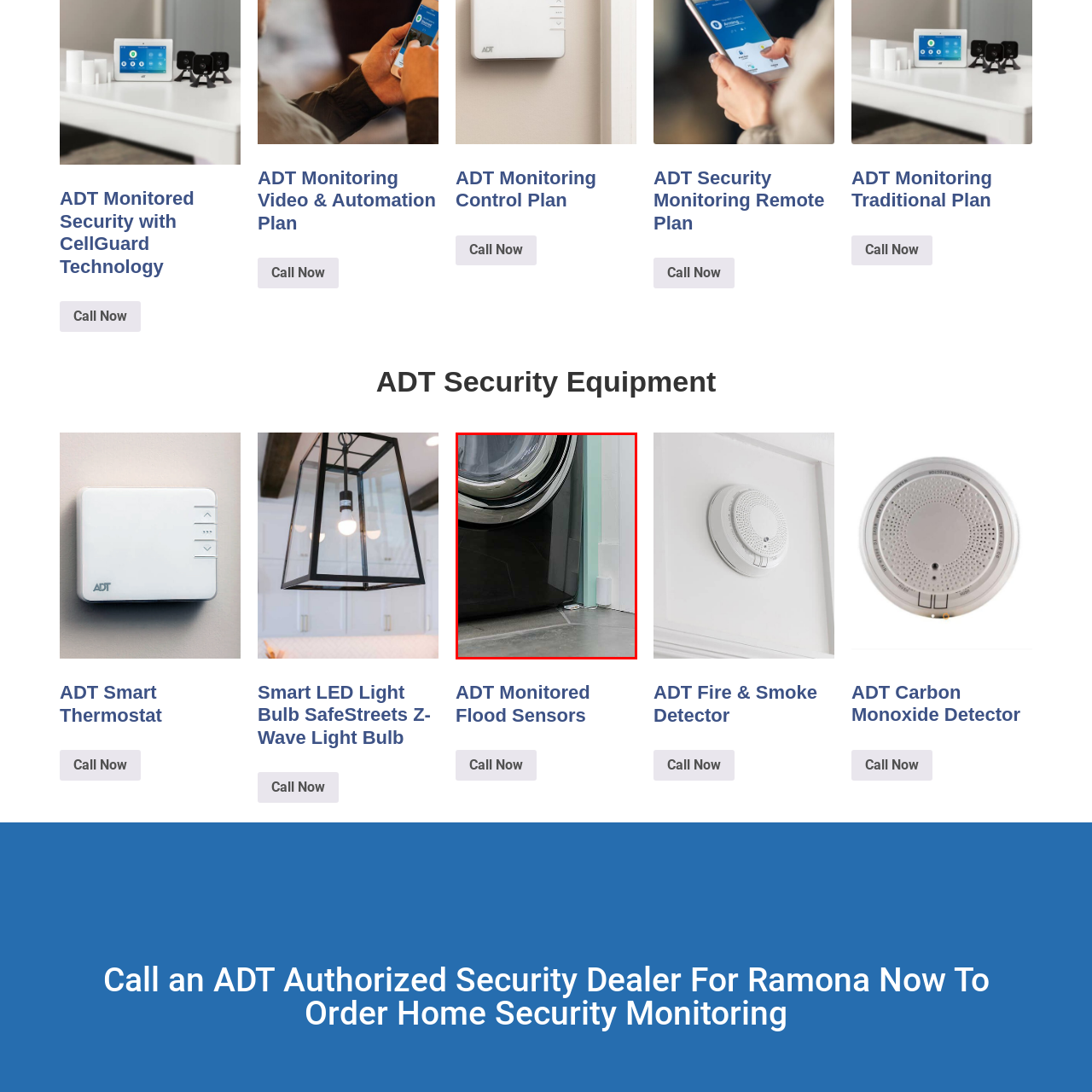What type of floor is in the scene?
Analyze the image marked by the red bounding box and respond with an in-depth answer considering the visual clues.

The floor is made of stone tiles, emphasizing the contemporary design, which suggests that the type of floor in the scene is stone tiles.